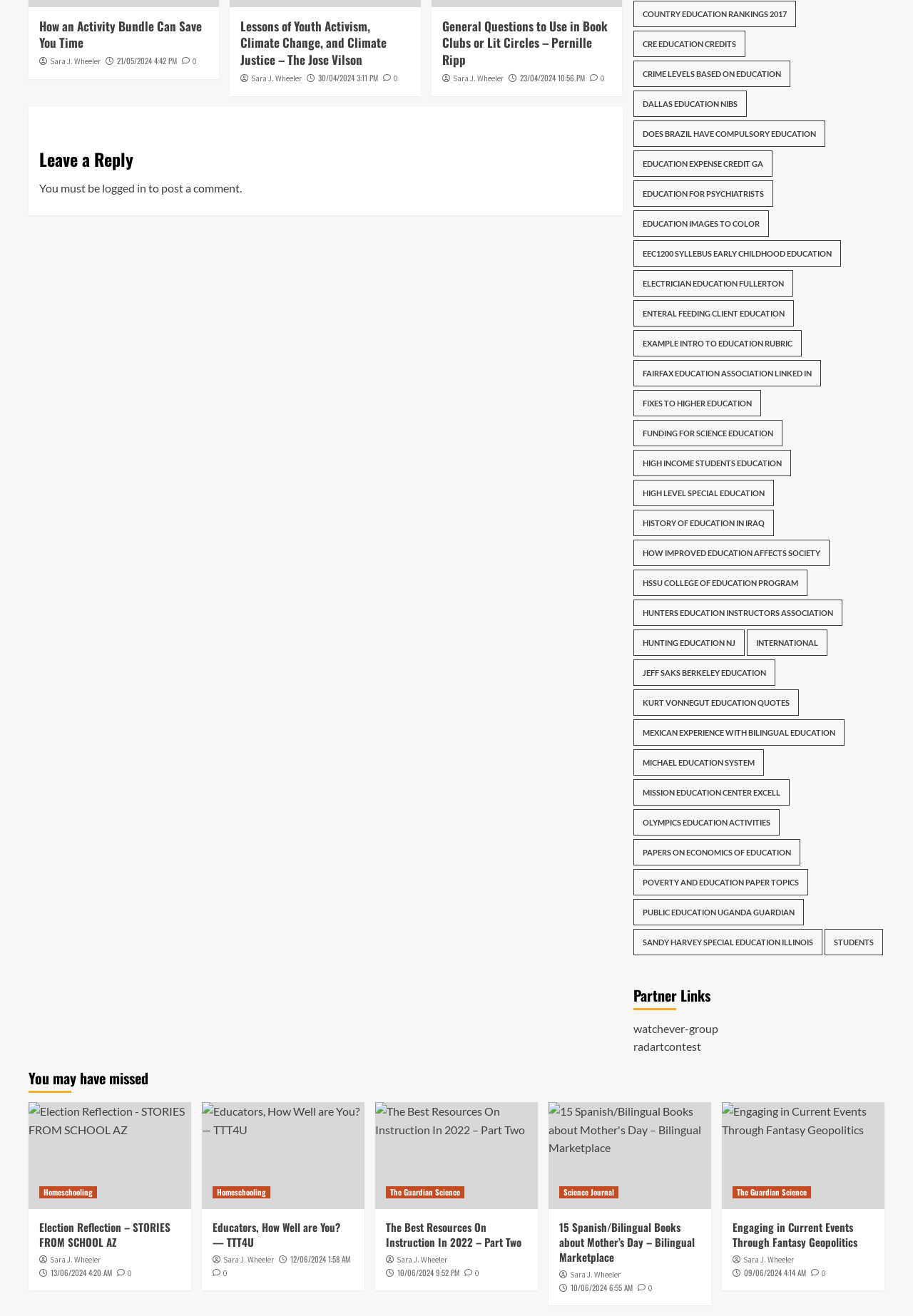Locate the bounding box coordinates of the element to click to perform the following action: 'Click on 'Country Education Rankings 2017''. The coordinates should be given as four float values between 0 and 1, in the form of [left, top, right, bottom].

[0.693, 0.0, 0.871, 0.02]